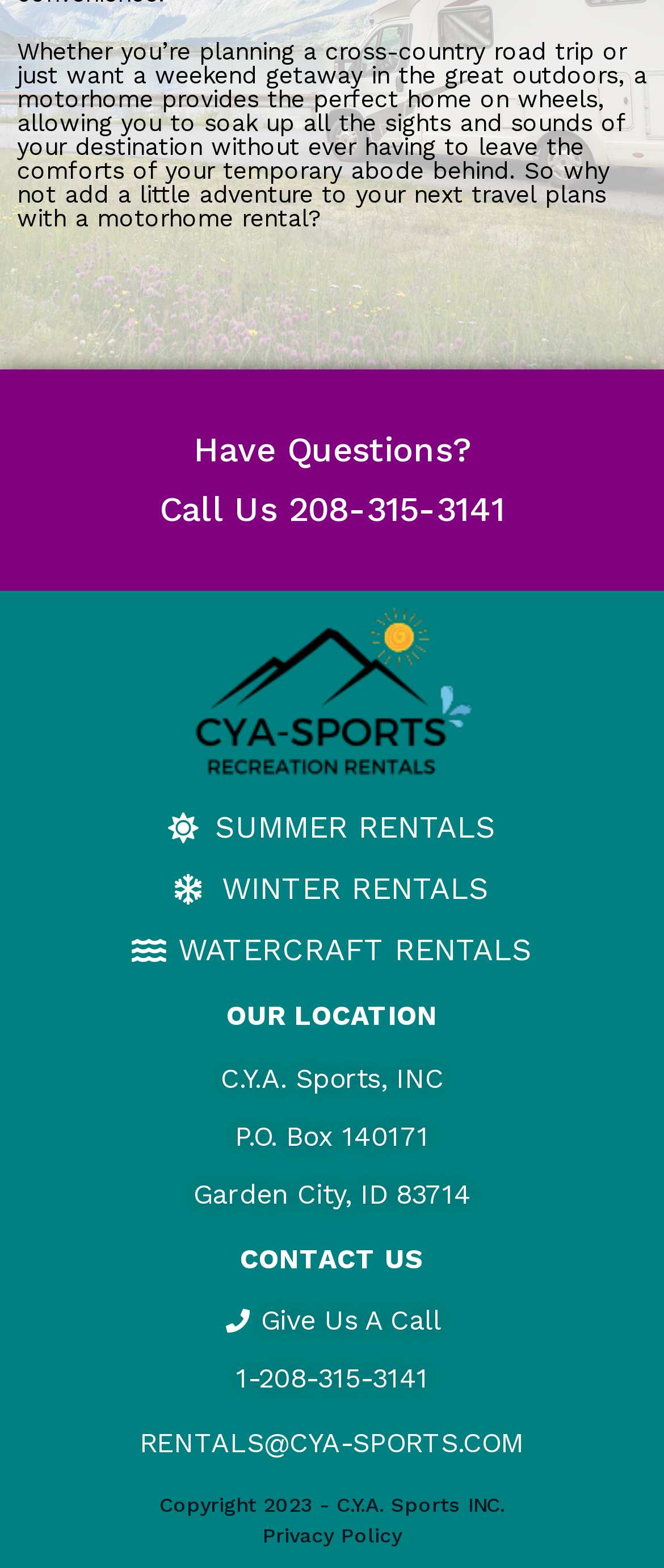Please find the bounding box coordinates in the format (top-left x, top-left y, bottom-right x, bottom-right y) for the given element description. Ensure the coordinates are floating point numbers between 0 and 1. Description: Give Us A Call

[0.026, 0.835, 0.974, 0.85]